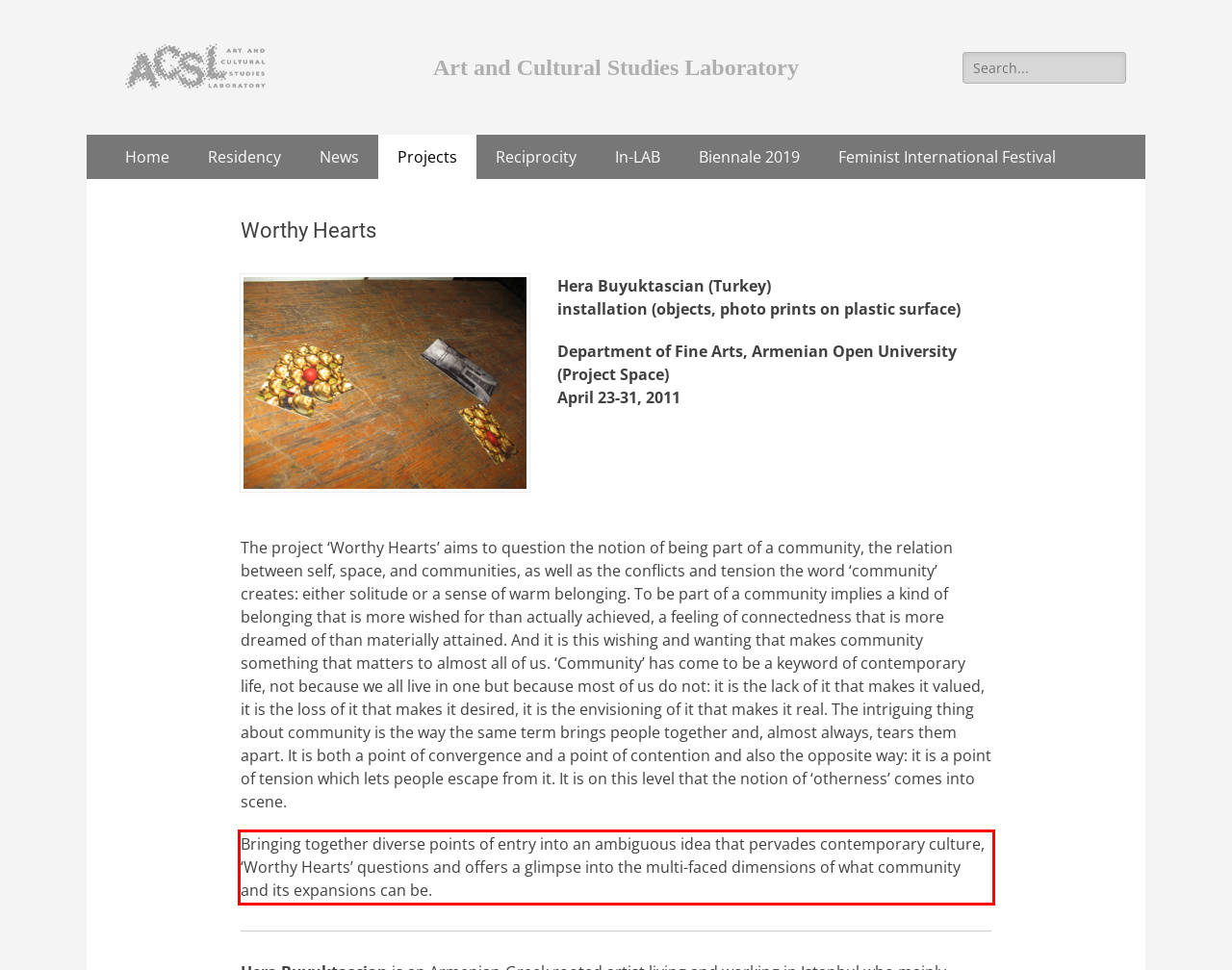You are provided with a screenshot of a webpage featuring a red rectangle bounding box. Extract the text content within this red bounding box using OCR.

Bringing together diverse points of entry into an ambiguous idea that pervades contemporary culture, ‘Worthy Hearts’ questions and offers a glimpse into the multi-faced dimensions of what community and its expansions can be.